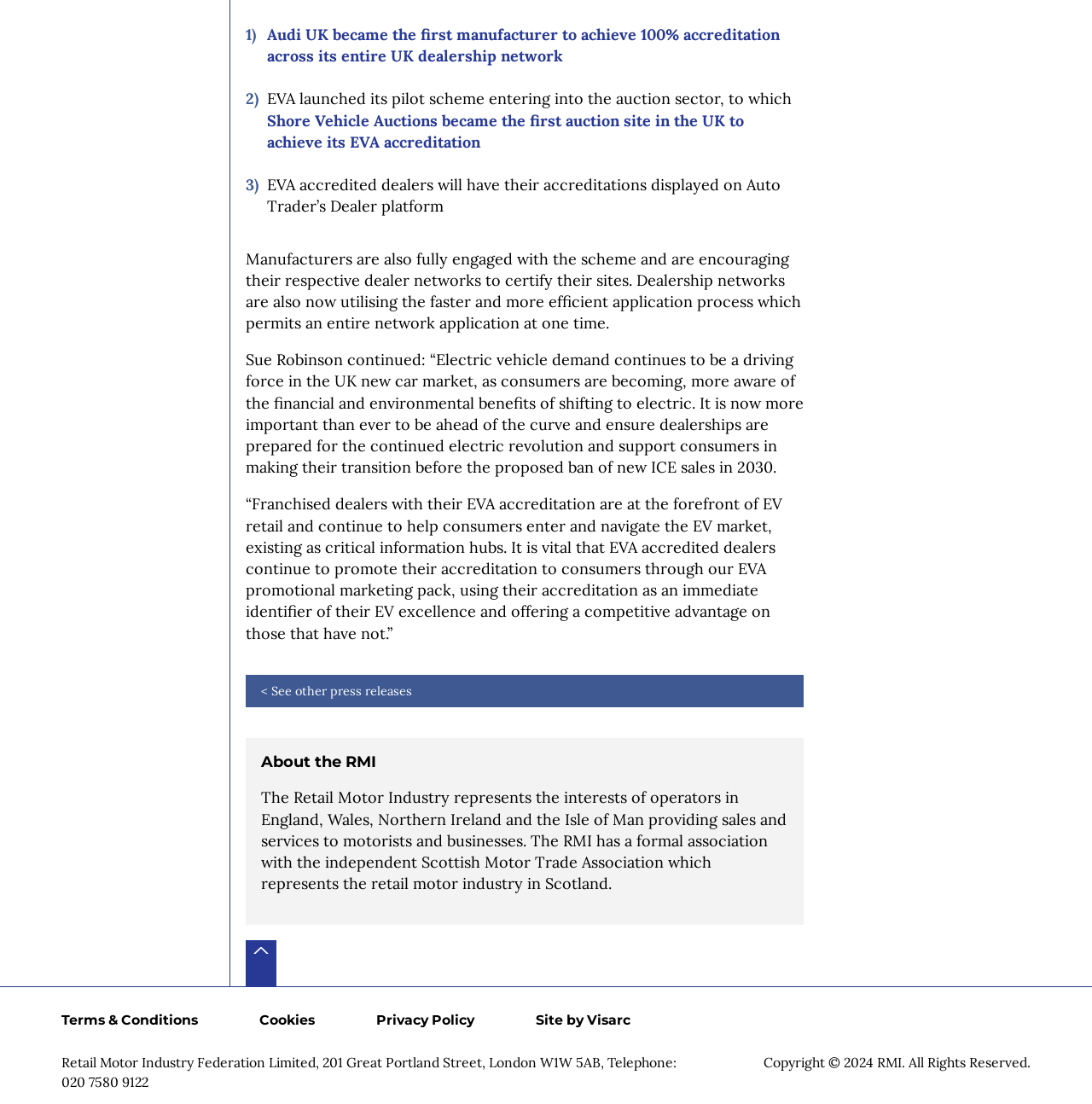What is the name of the organization that represents the retail motor industry in Scotland?
Can you provide an in-depth and detailed response to the question?

The answer can be found in the StaticText element that mentions 'The RMI has a formal association with the independent Scottish Motor Trade Association which represents the retail motor industry in Scotland'.